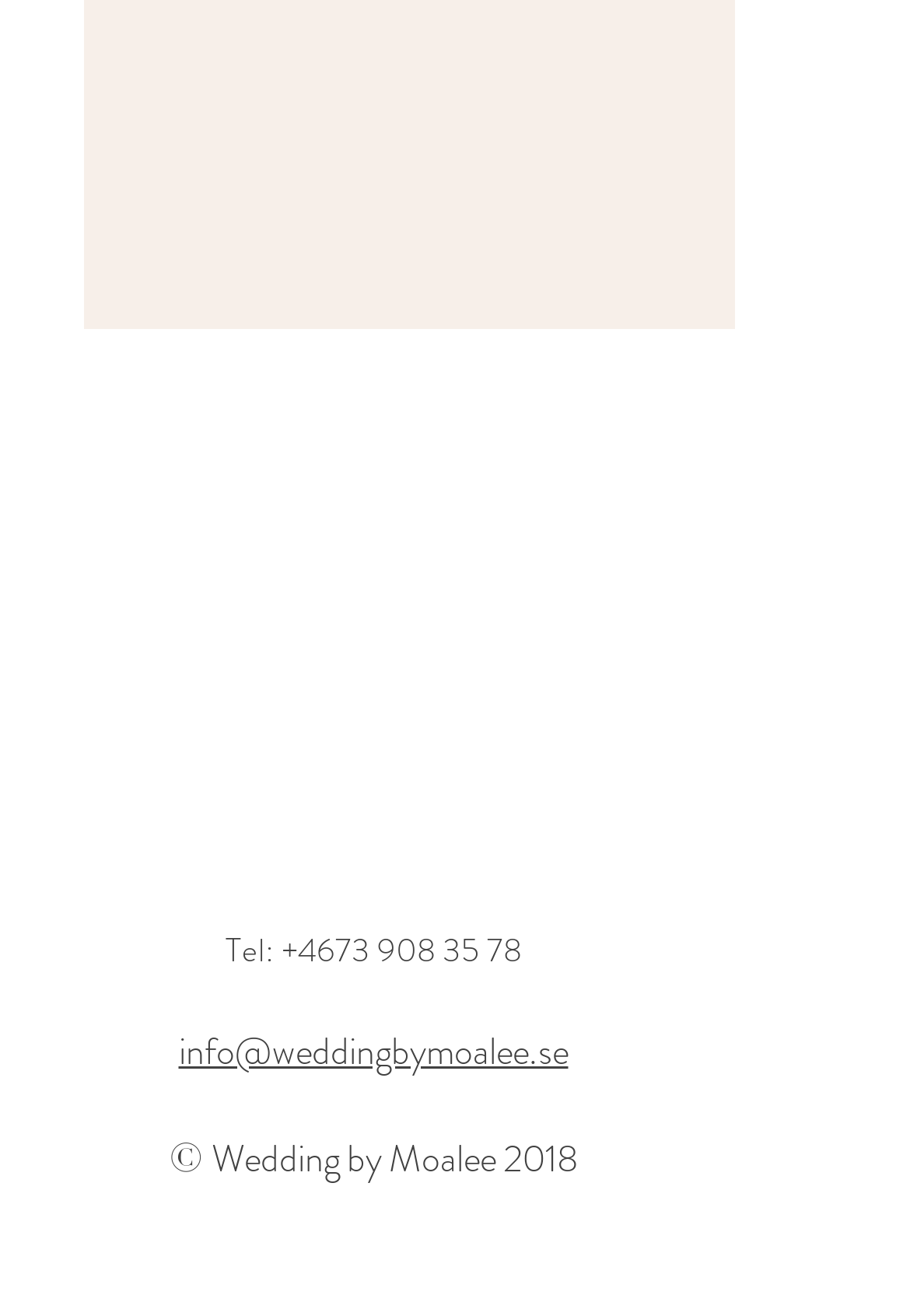For the given element description +4673 908 35 78, determine the bounding box coordinates of the UI element. The coordinates should follow the format (top-left x, top-left y, bottom-right x, bottom-right y) and be within the range of 0 to 1.

[0.309, 0.704, 0.573, 0.74]